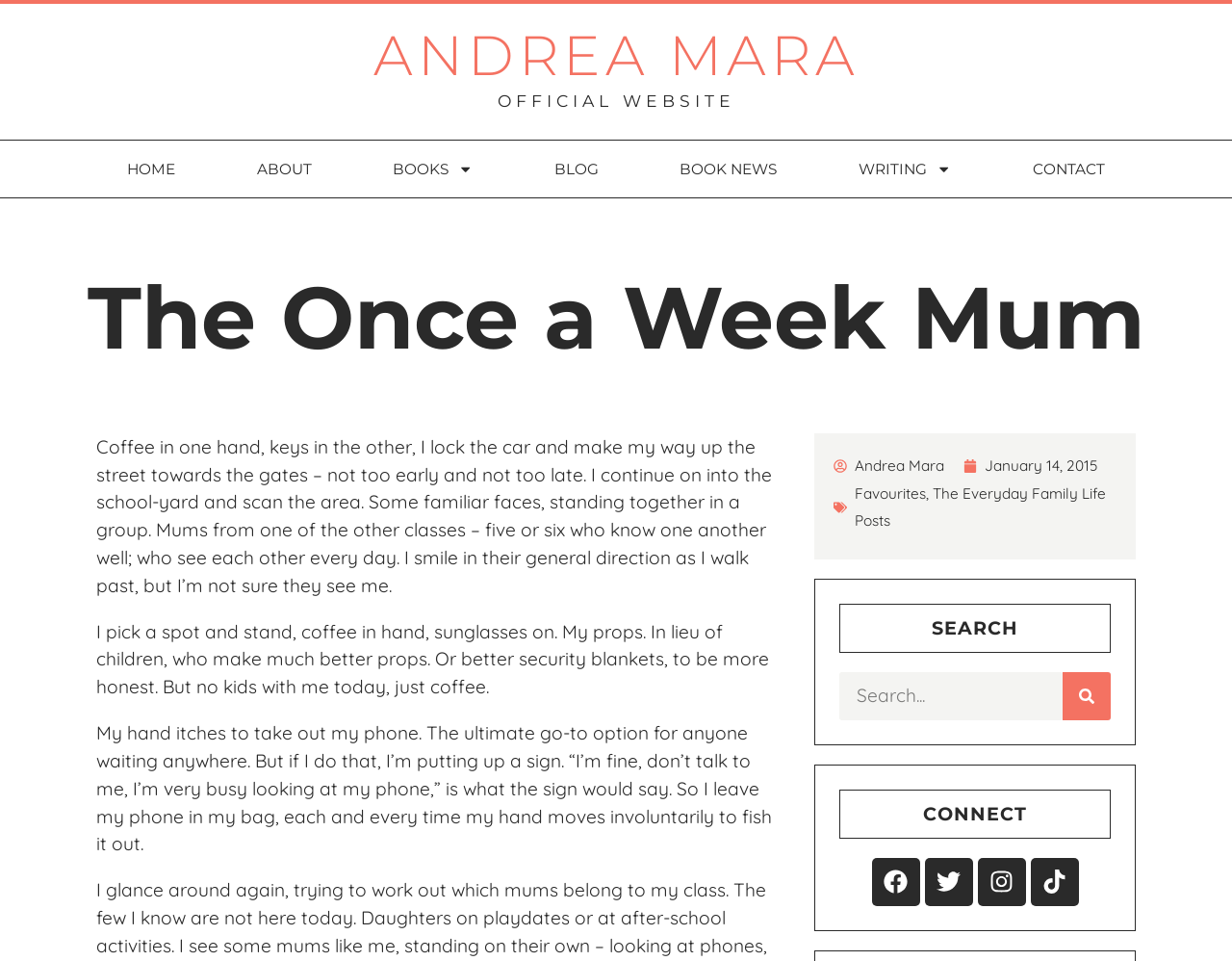Answer succinctly with a single word or phrase:
What is the blogger's current activity?

Waiting at school gate